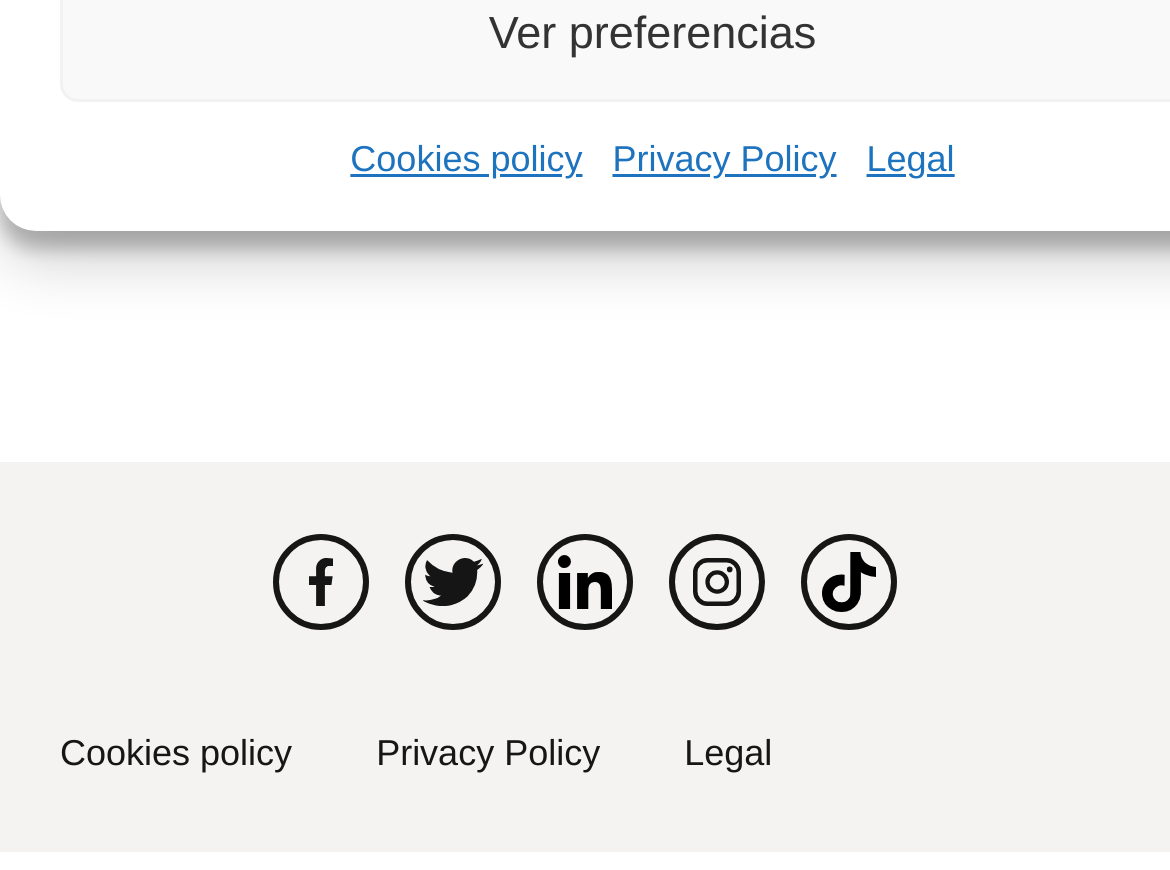How many links are there in the footer section?
Answer with a single word or phrase by referring to the visual content.

6